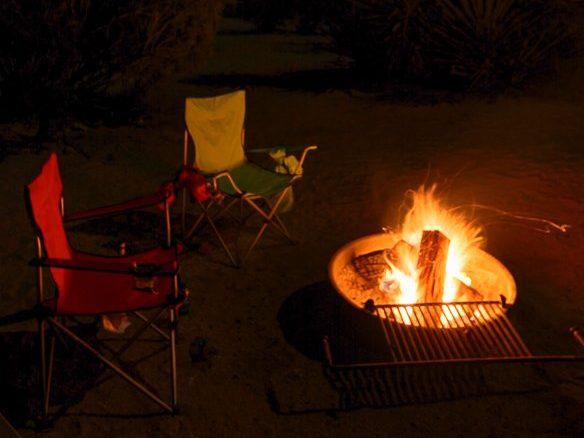What is the purpose of using established fire setups?
Look at the webpage screenshot and answer the question with a detailed explanation.

The caption highlights the importance of using established fire setups and keeping fires small to preserve the surrounding ecosystem, implying that this practice helps to minimize the impact of campfires on the environment.